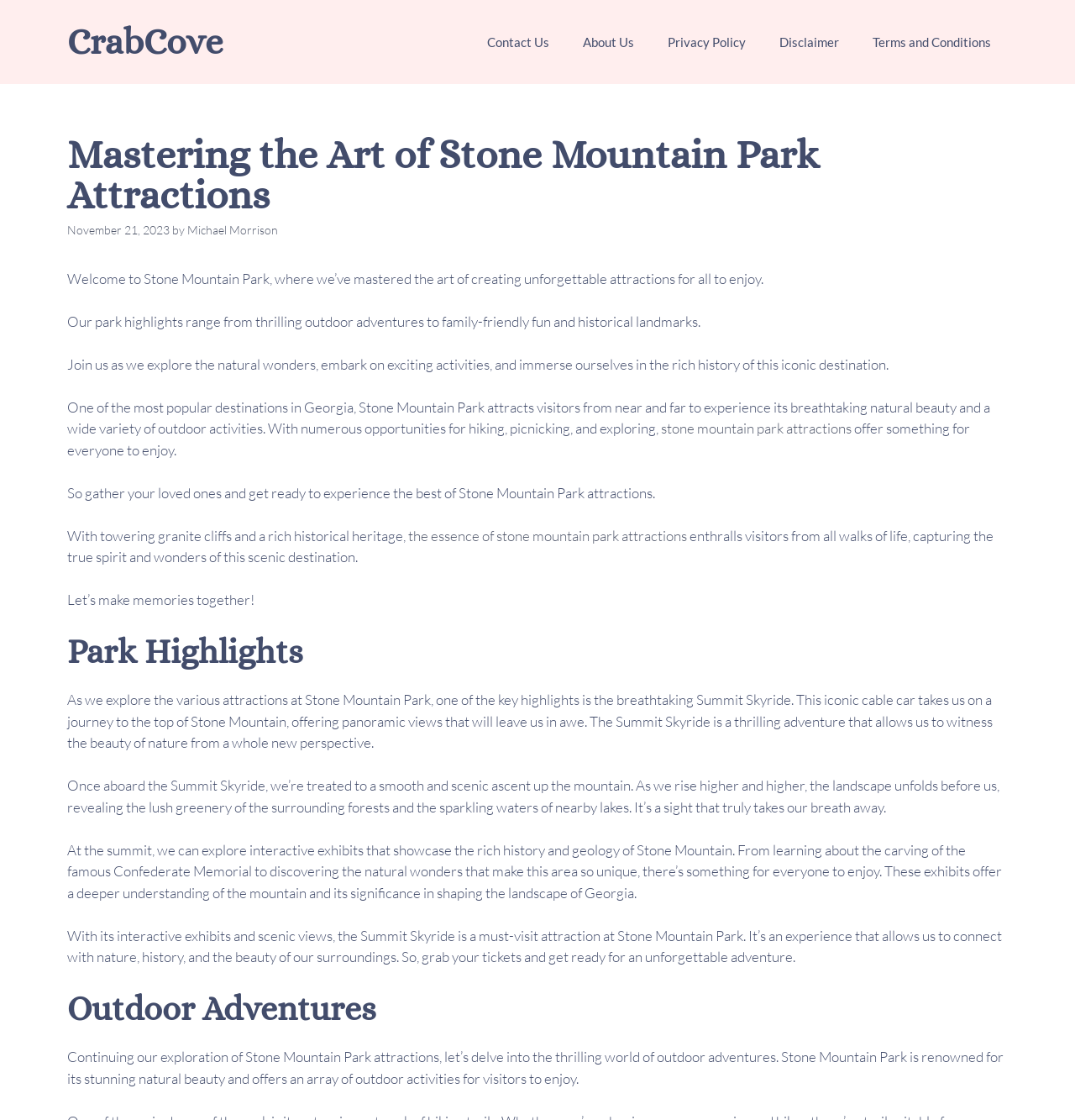Determine the bounding box for the described UI element: "Michael Morrison".

[0.174, 0.199, 0.259, 0.212]